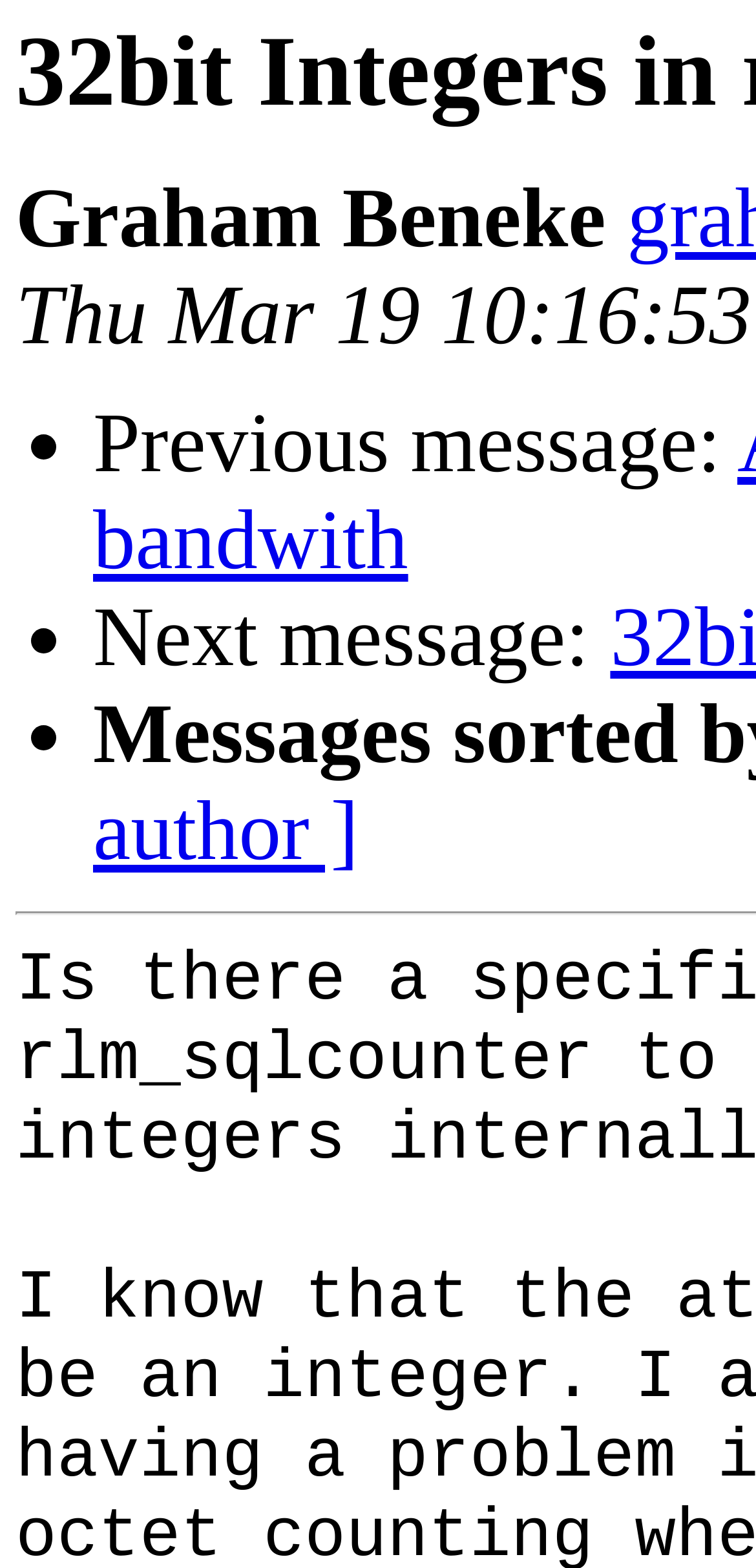Can you find and provide the main heading text of this webpage?

32bit Integers in rlm_sqlcounter